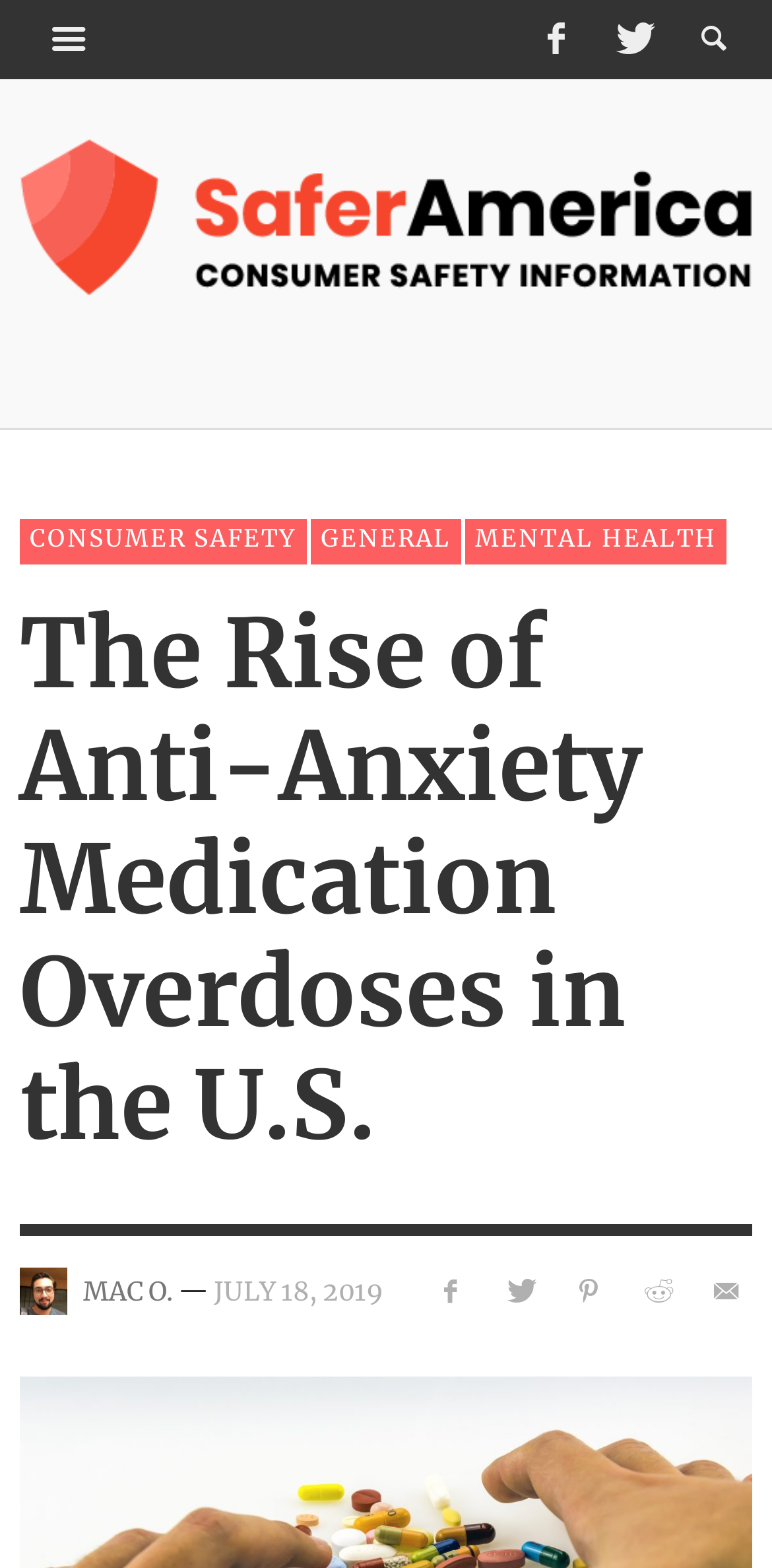Can you determine the main header of this webpage?

The Rise of Anti-Anxiety Medication Overdoses in the U.S.